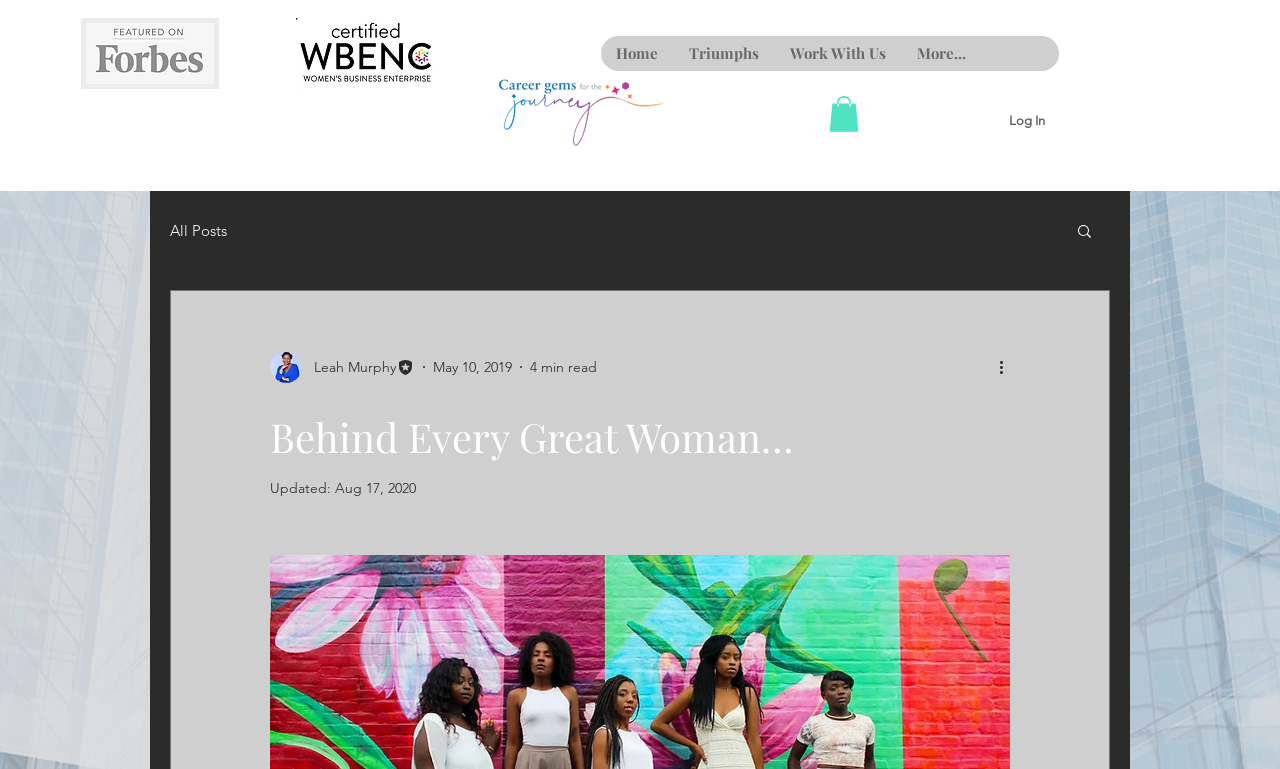Kindly determine the bounding box coordinates for the area that needs to be clicked to execute this instruction: "Search for a blog post".

[0.84, 0.289, 0.855, 0.316]